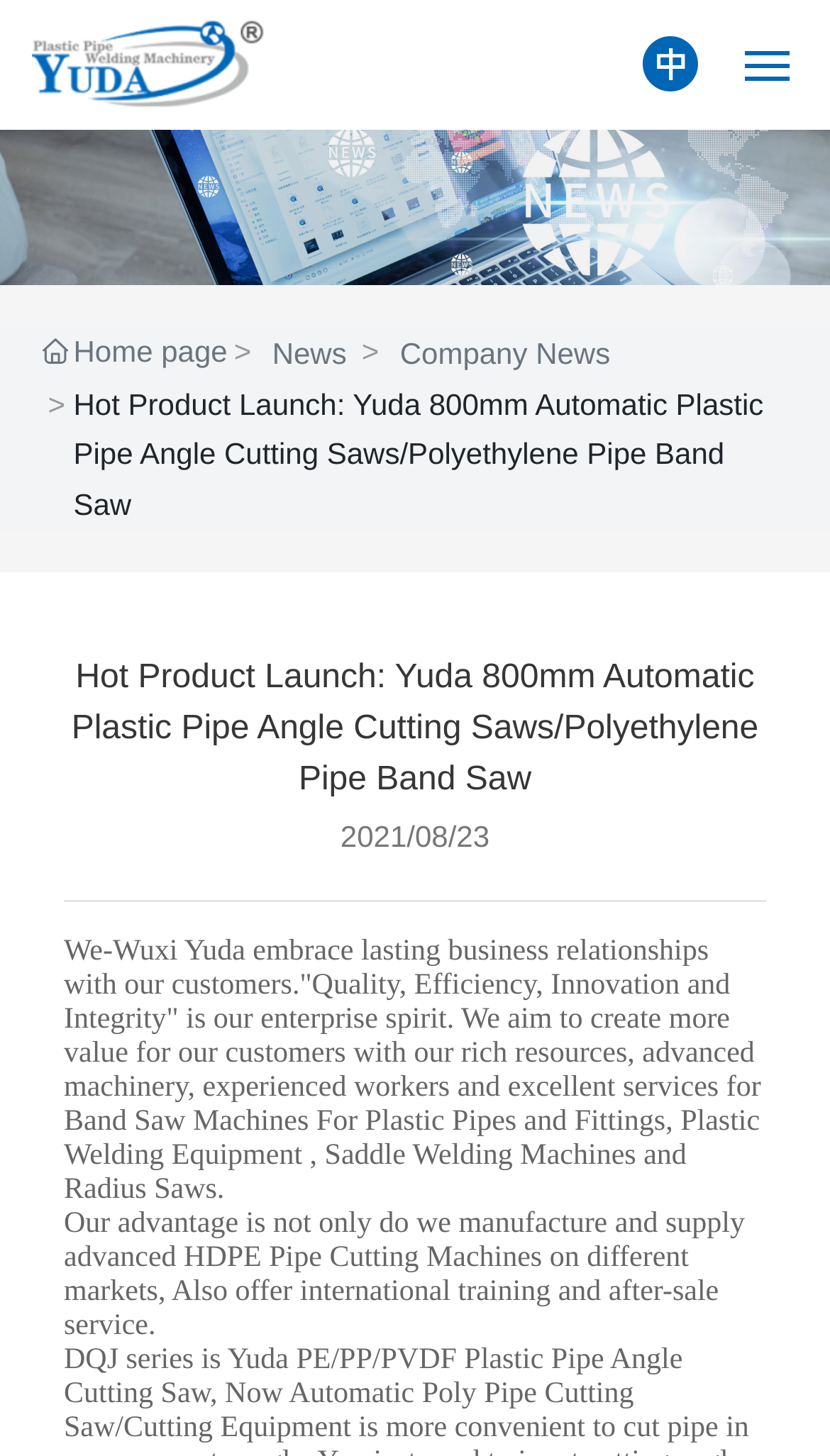What is the company's enterprise spirit?
Answer with a single word or short phrase according to what you see in the image.

Quality, Efficiency, Innovation and Integrity